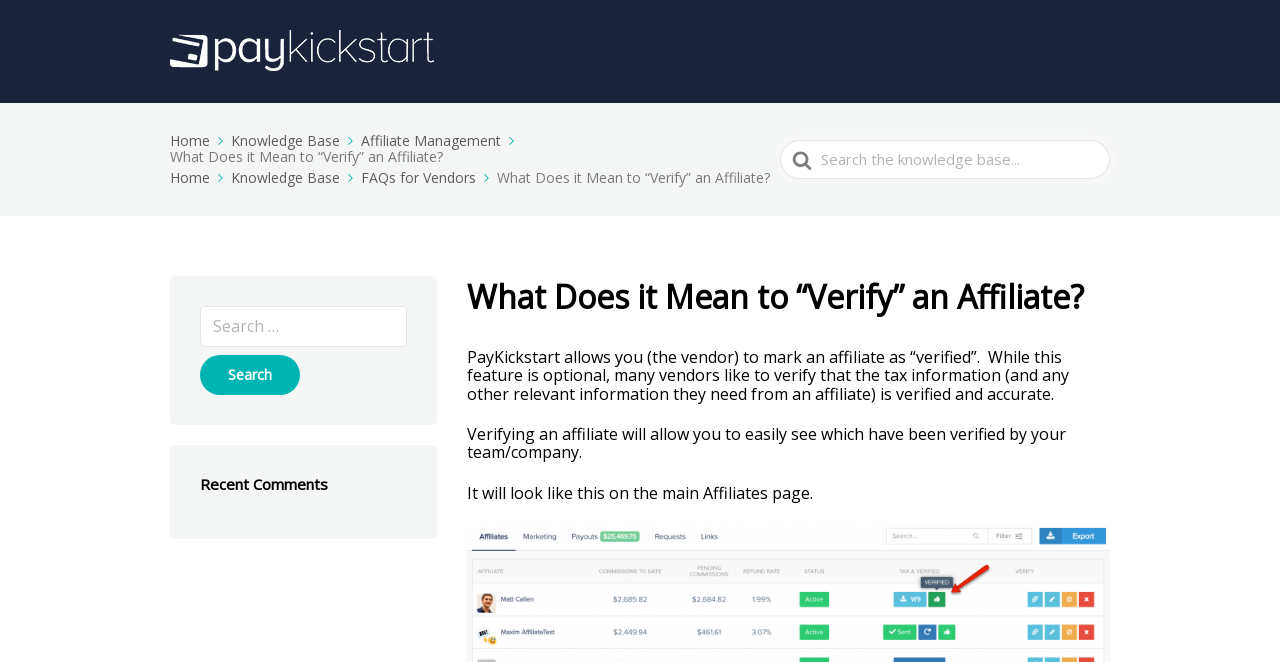Based on the image, provide a detailed response to the question:
What is the function of the button below the search box?

The button below the search box is a 'Search' button, which is indicated by the button element with the label 'Search'. Its function is to initiate a search based on the input in the search box.